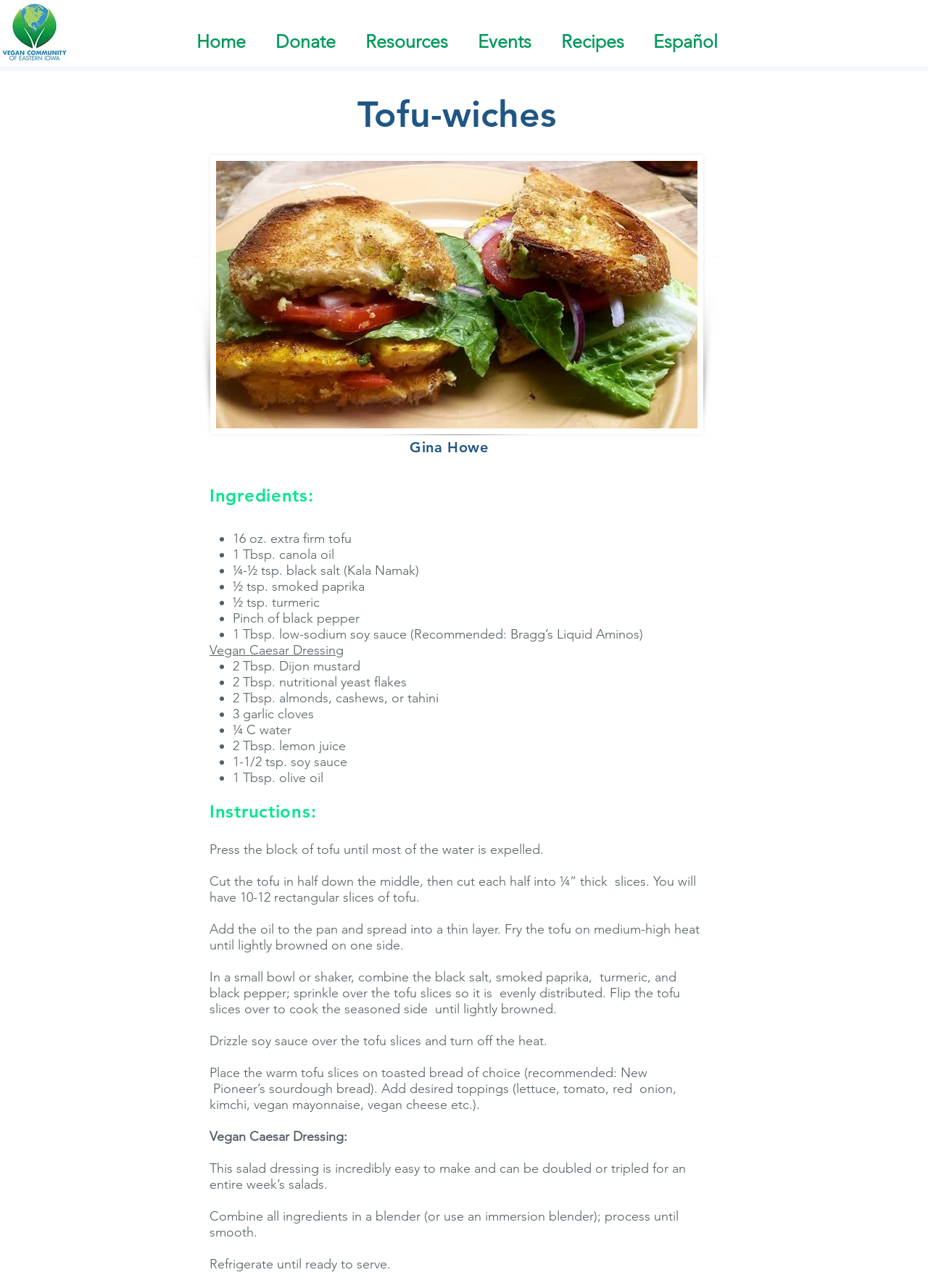How many slices of tofu will you have after cutting?
Answer the question with as much detail as you can, using the image as a reference.

After cutting the tofu in half down the middle and then cutting each half into ¼” thick slices, you will have 10-12 rectangular slices of tofu, as mentioned in the instructions section of the webpage.